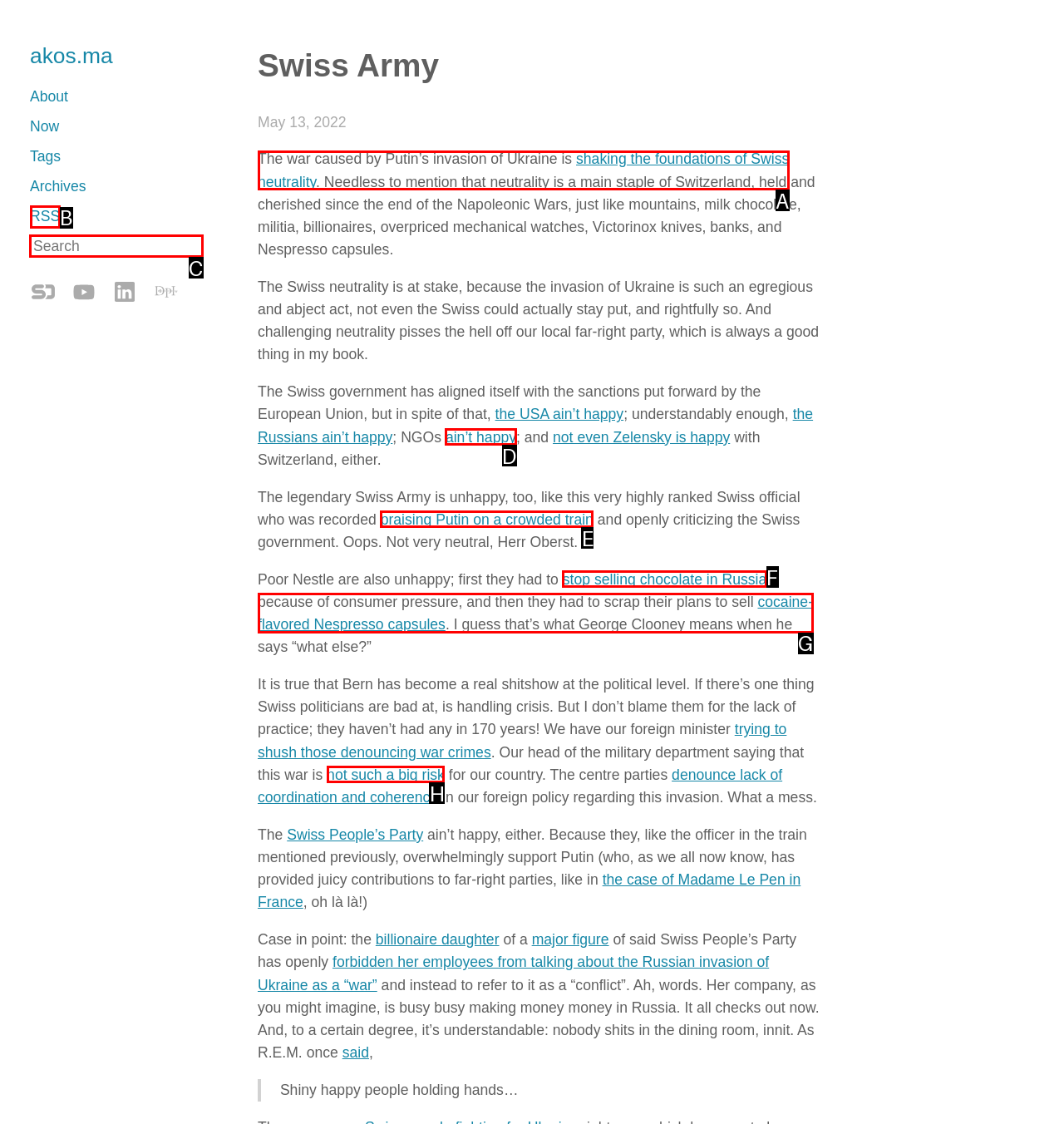Select the proper UI element to click in order to perform the following task: Log in to the account. Indicate your choice with the letter of the appropriate option.

None